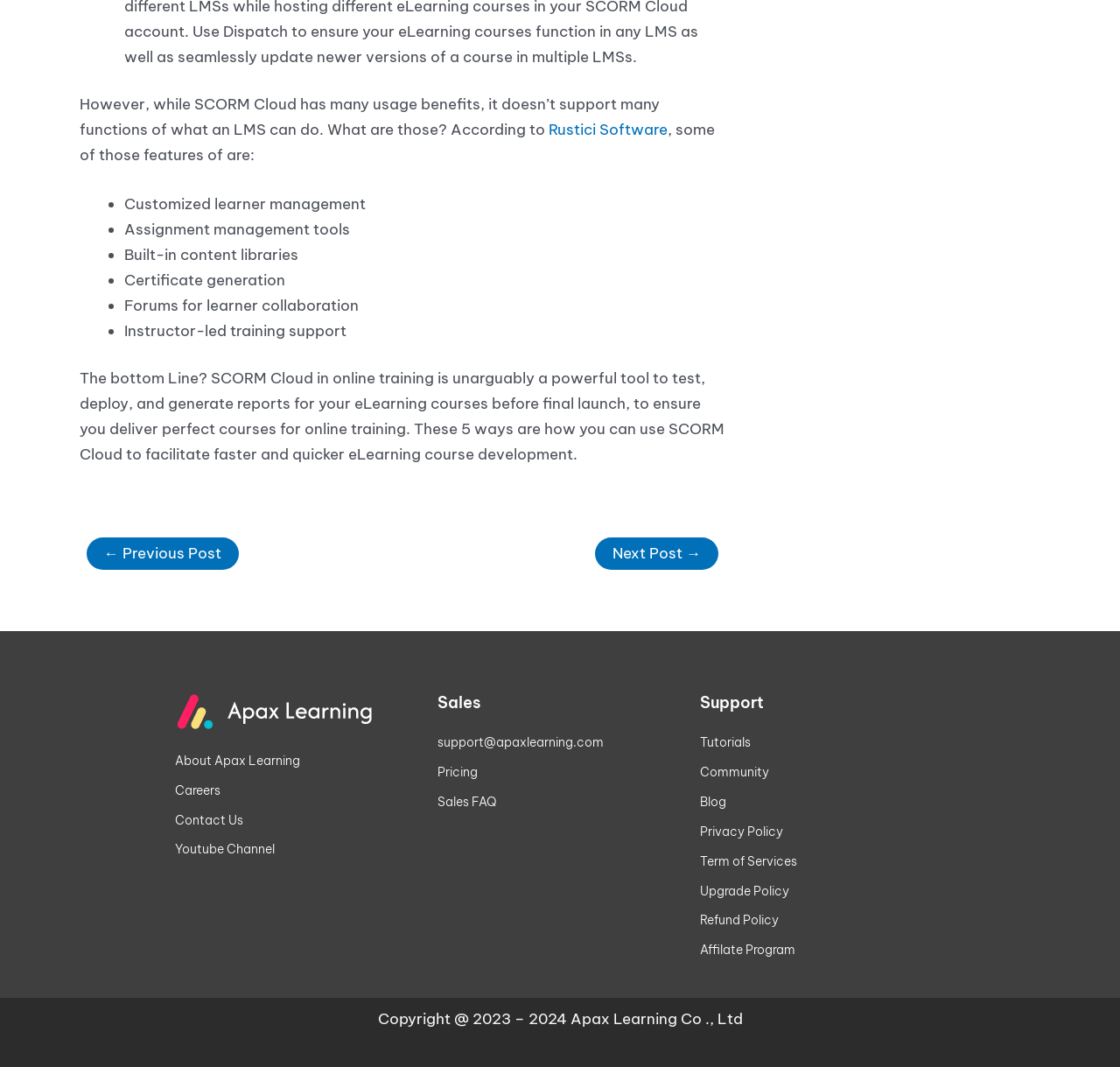What type of support is available on the website?
Utilize the information in the image to give a detailed answer to the question.

The website has a support section that includes links to Tutorials, Community, and Blog, indicating that these types of support are available to users.